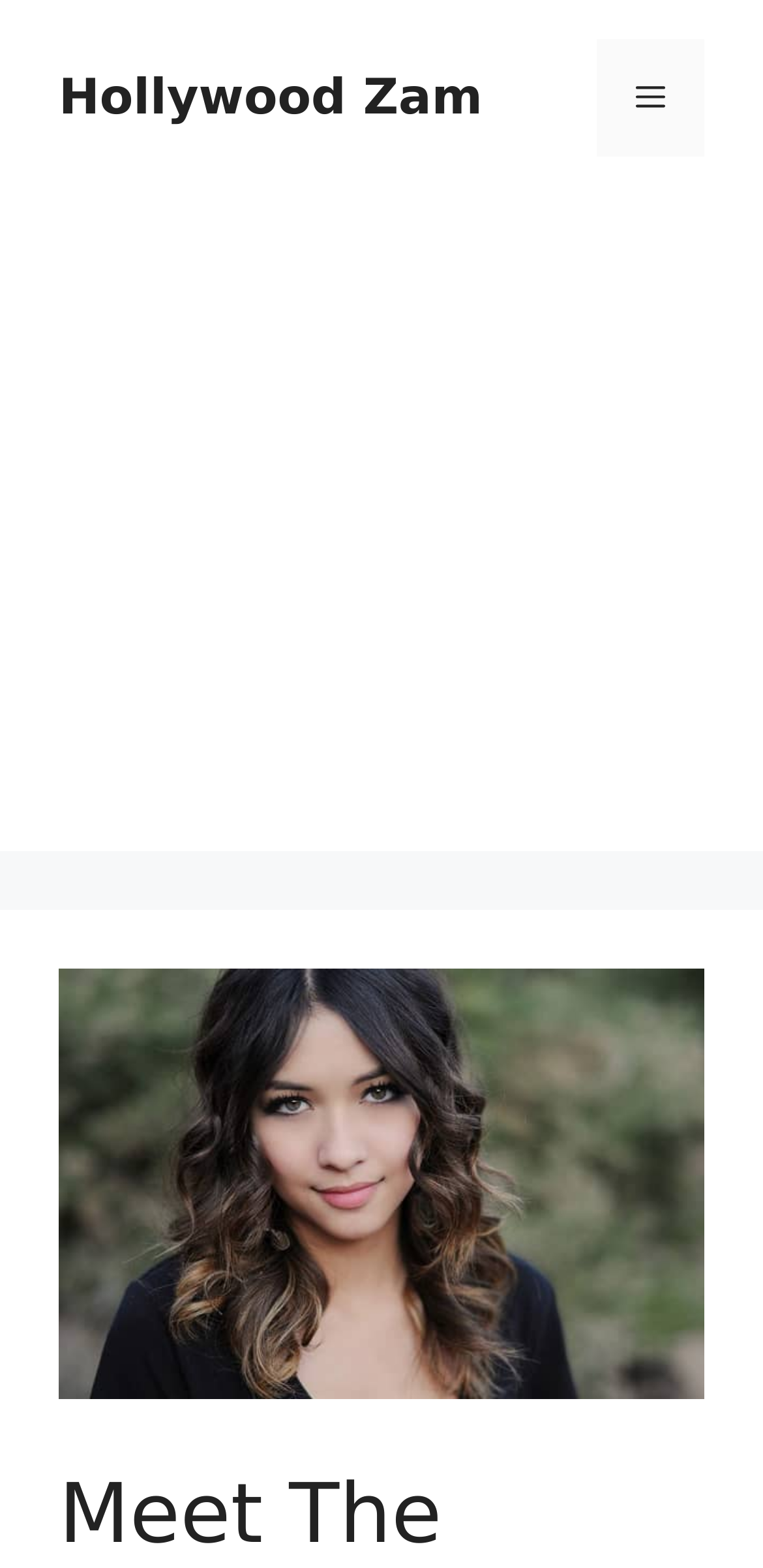What is the primary heading on this webpage?

Meet The Boyfriend, Lesbian, and Parents of Lulu Antariksa!